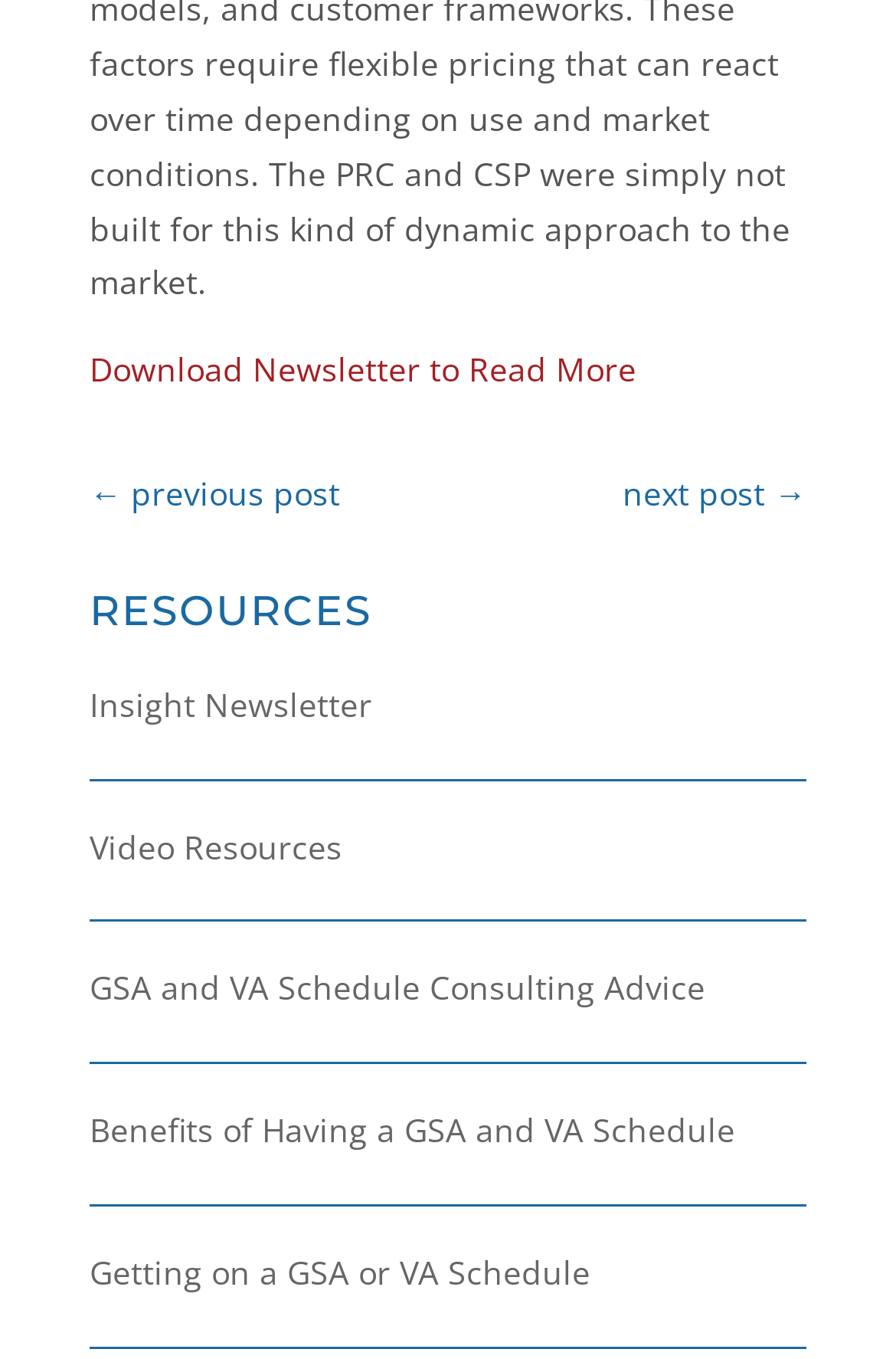Can you find the bounding box coordinates for the element to click on to achieve the instruction: "Learn about the benefits of having a GSA and VA Schedule"?

[0.1, 0.815, 0.821, 0.848]